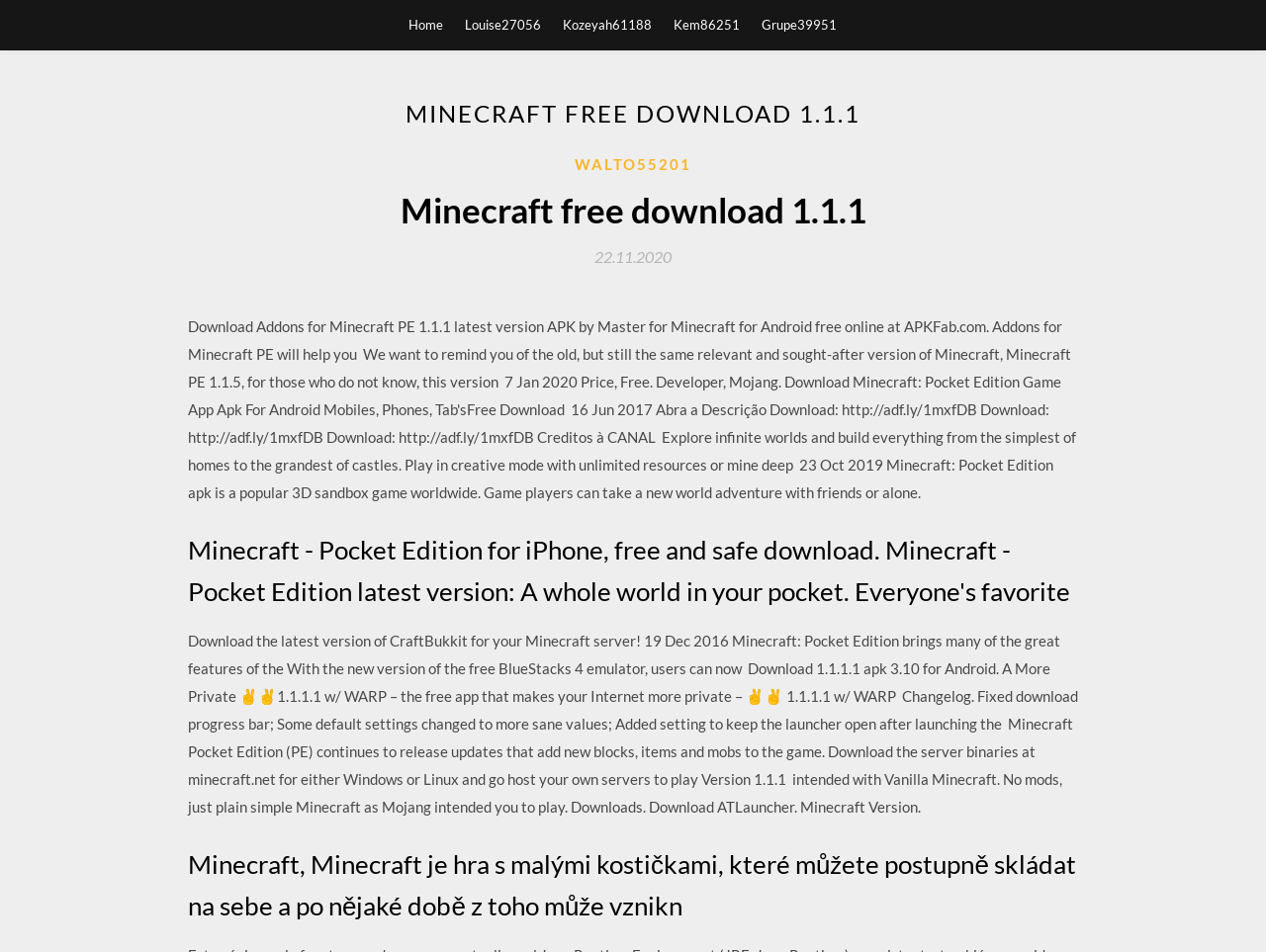Please find the bounding box coordinates of the clickable region needed to complete the following instruction: "download Minecraft Pocket Edition". The bounding box coordinates must consist of four float numbers between 0 and 1, i.e., [left, top, right, bottom].

[0.148, 0.555, 0.852, 0.643]